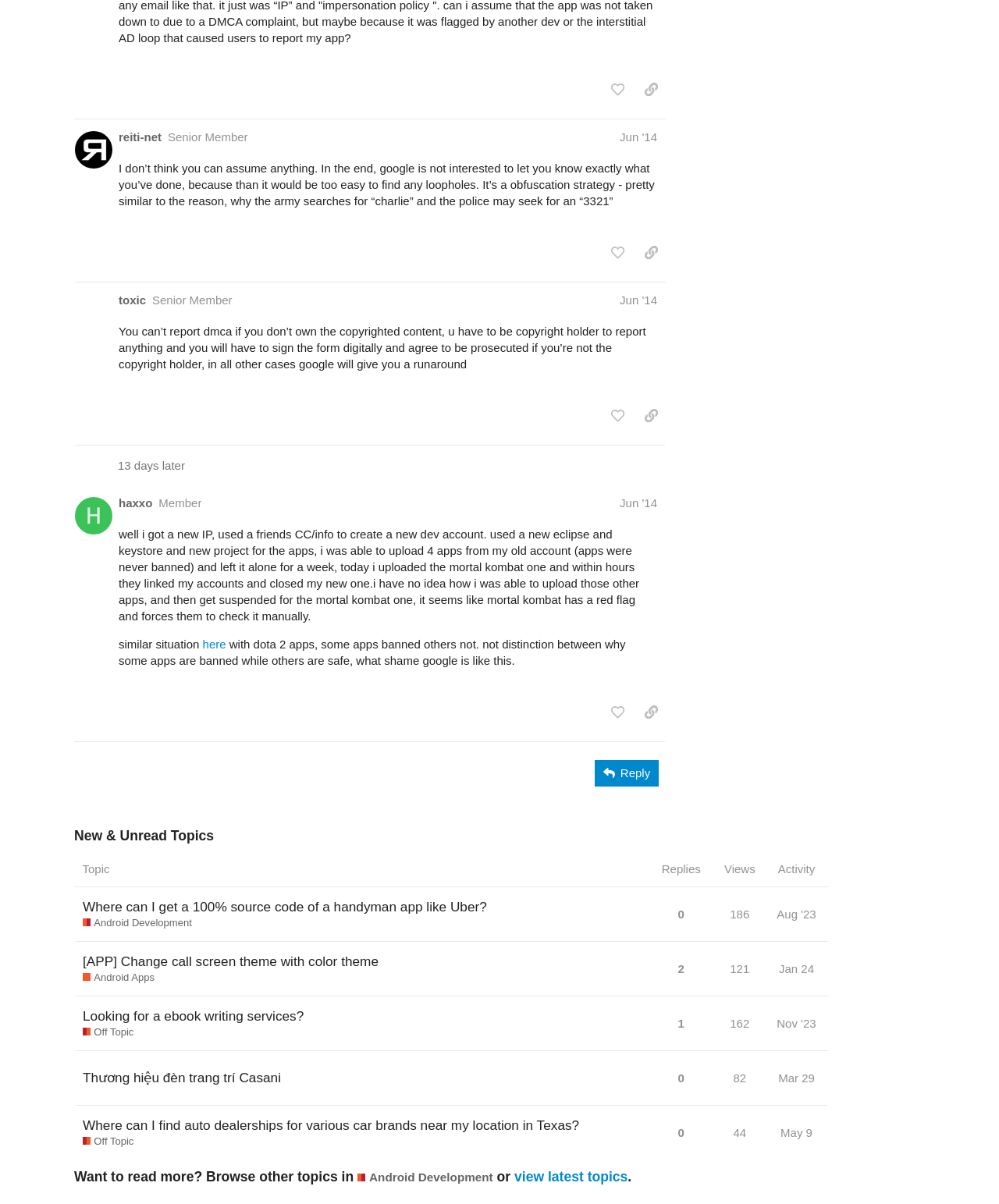Find the bounding box of the element with the following description: "title="like this post"". The coordinates must be four float numbers between 0 and 1, formatted as [left, top, right, bottom].

[0.604, 0.581, 0.633, 0.603]